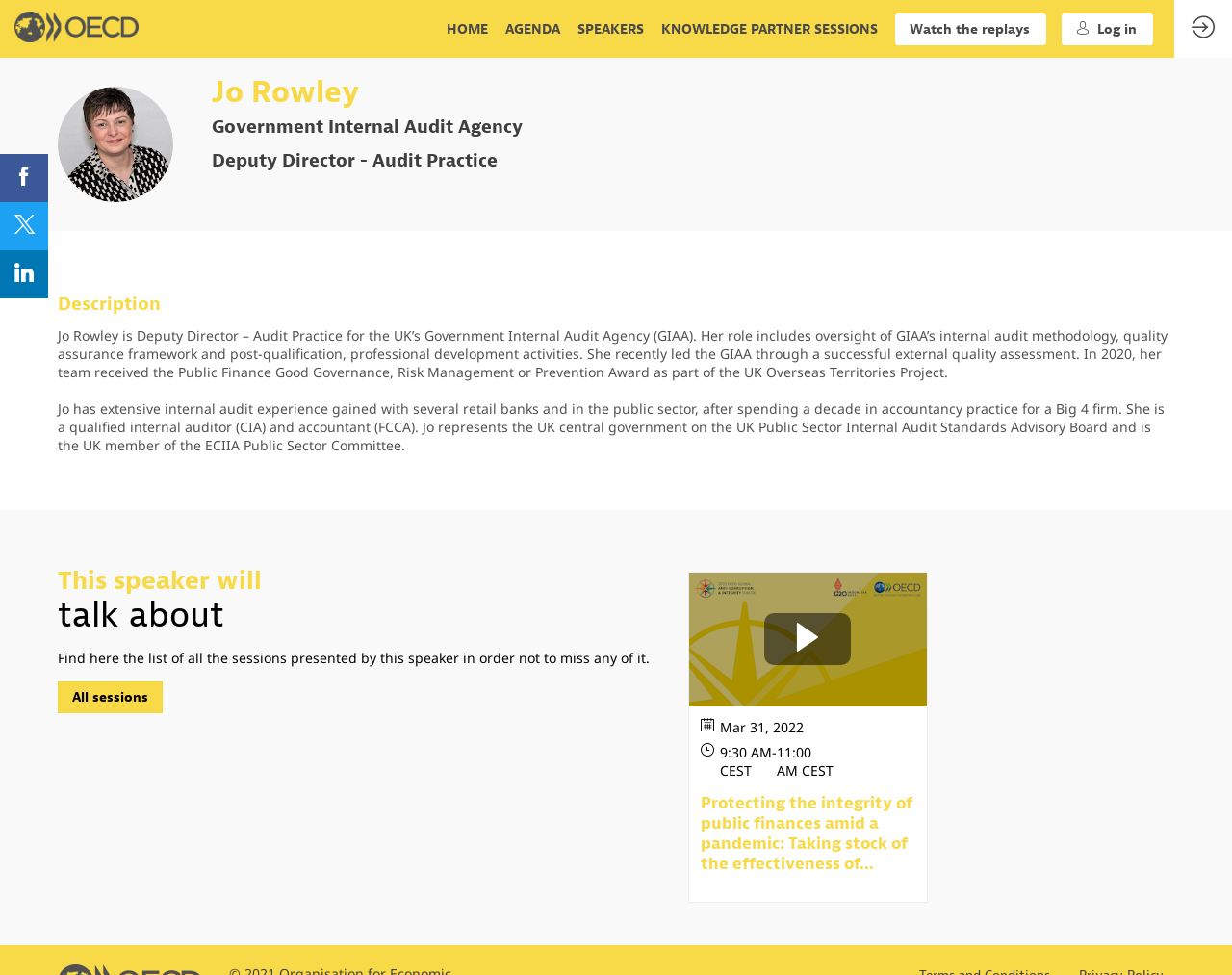Determine the bounding box coordinates of the element's region needed to click to follow the instruction: "View the session 'Protecting the integrity of public finances amid a pandemic'". Provide these coordinates as four float numbers between 0 and 1, formatted as [left, top, right, bottom].

[0.559, 0.586, 0.753, 0.926]